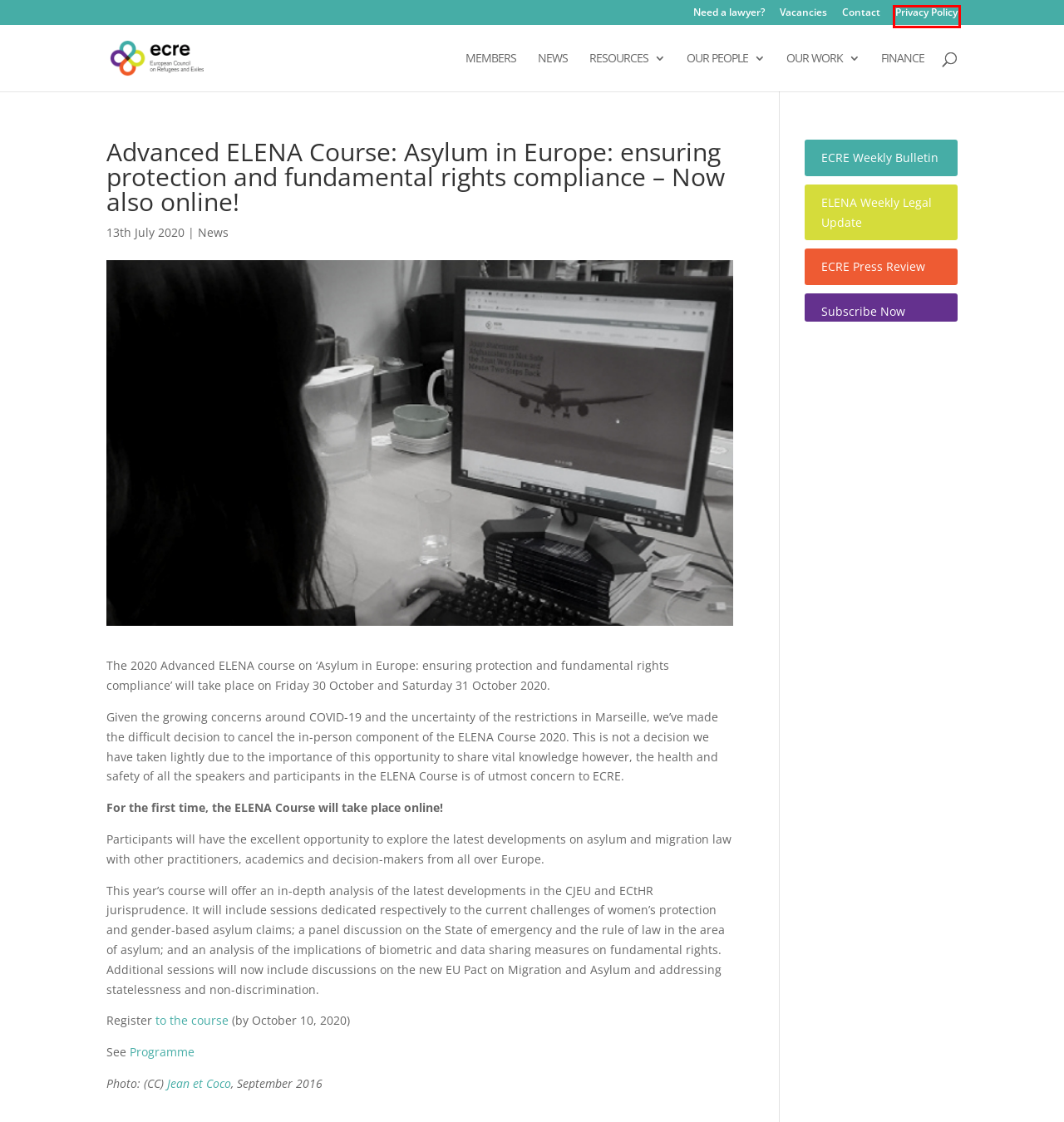Assess the screenshot of a webpage with a red bounding box and determine which webpage description most accurately matches the new page after clicking the element within the red box. Here are the options:
A. ELENA Weekly Legal Updates | European Council on Refugees and Exiles (ECRE)
B. Need a lawyer? | European Council on Refugees and Exiles (ECRE)
C. Vacancies | European Council on Refugees and Exiles (ECRE)
D. Data Protection: ECRE’s Privacy Policy and Guidance | European Council on Refugees and Exiles (ECRE)
E. Advanced ELENA Course 2020 Online Tickets, Fri 30 Oct 2020 at 09:30 | Eventbrite
F. European Council on Refugees and Exiles (ECRE) |
G. Contact | European Council on Refugees and Exiles (ECRE)
H. Members | European Council on Refugees and Exiles (ECRE)

D